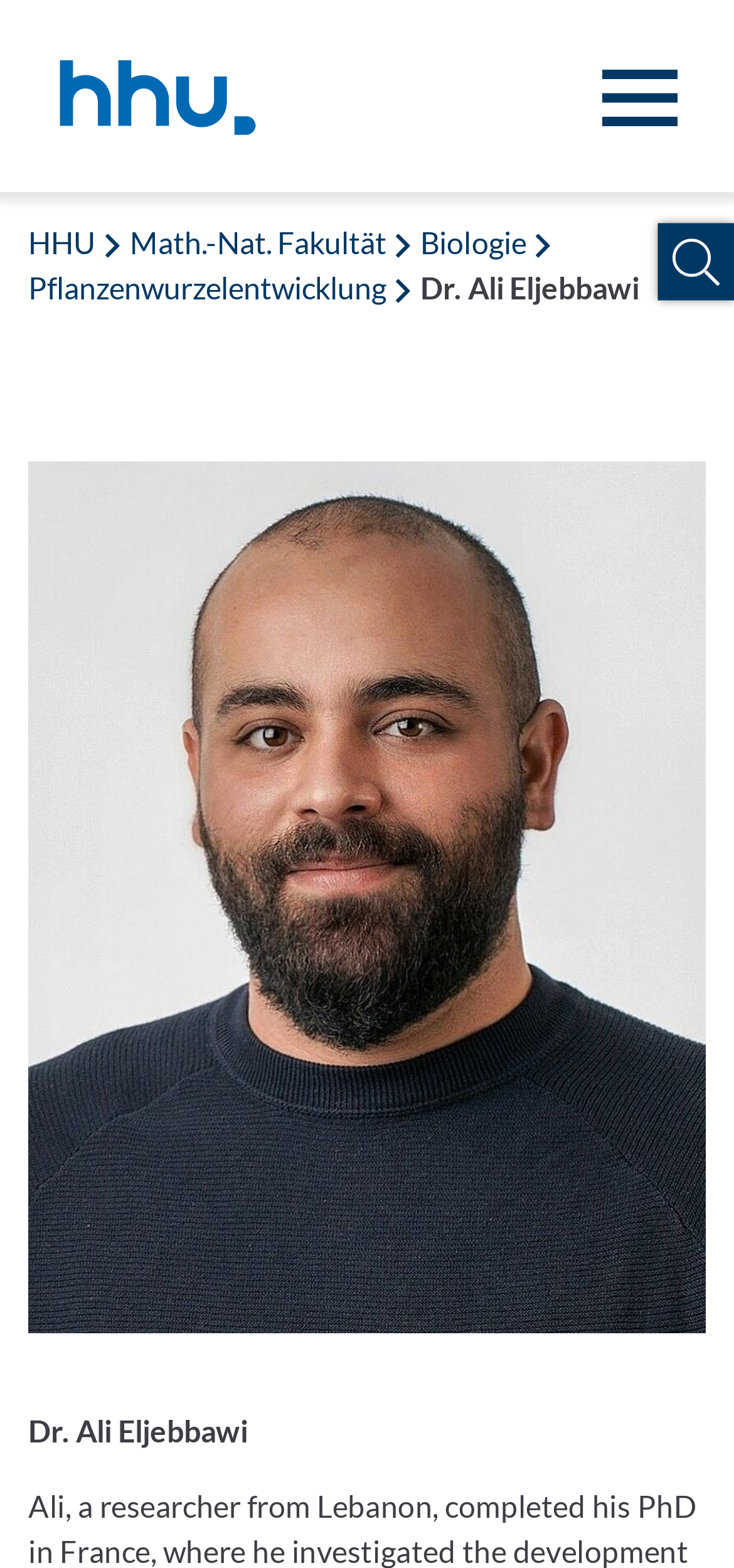Please provide a comprehensive answer to the question based on the screenshot: What is the language of the webpage?

I inferred the answer by examining the text elements on the webpage, which are mostly in German. The navigation links and the text 'Dr. Ali Eljebbawi' suggest that the webpage is in German.